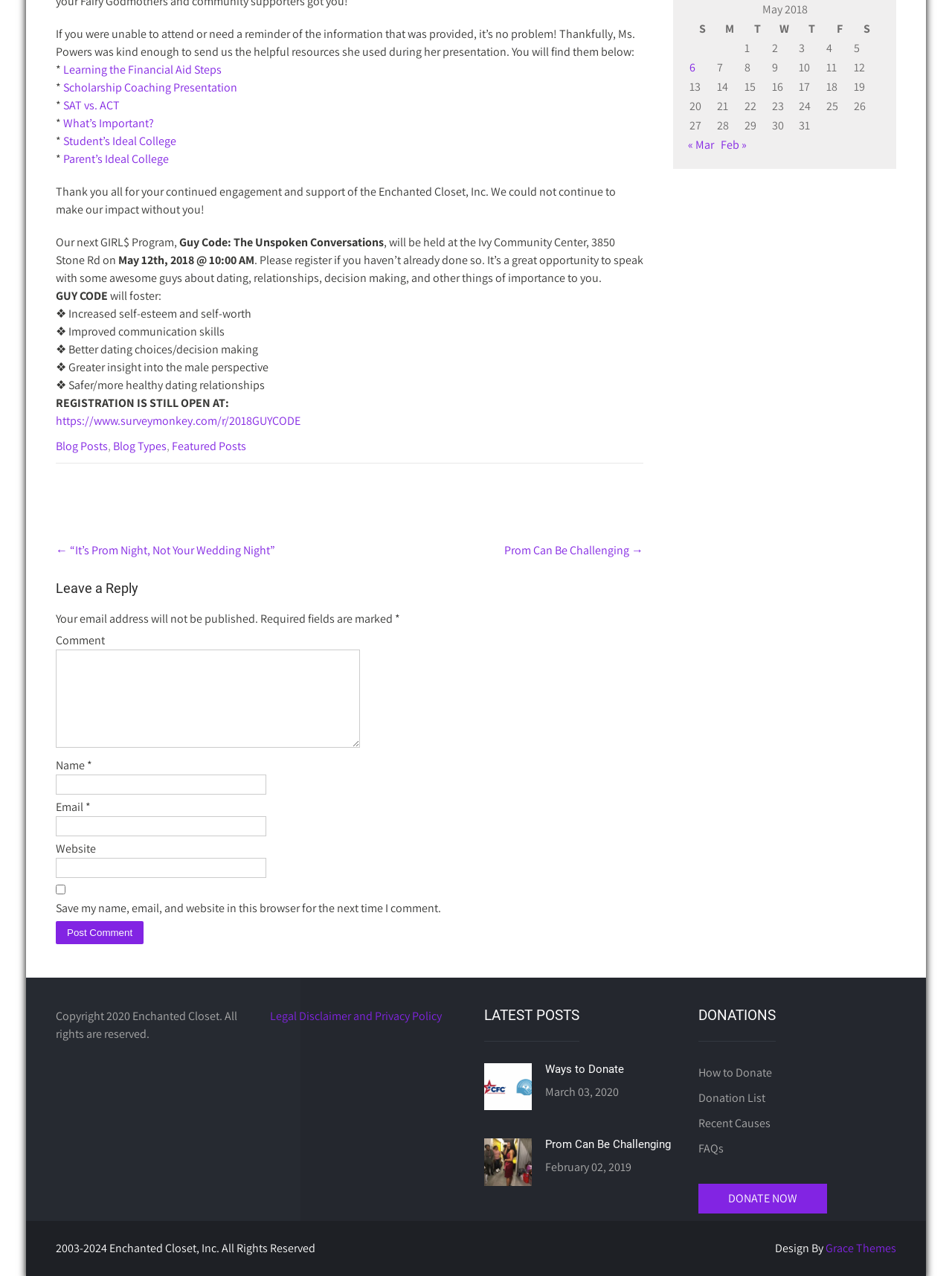Pinpoint the bounding box coordinates of the area that must be clicked to complete this instruction: "Click on 'Learning the Financial Aid Steps'".

[0.066, 0.048, 0.233, 0.06]